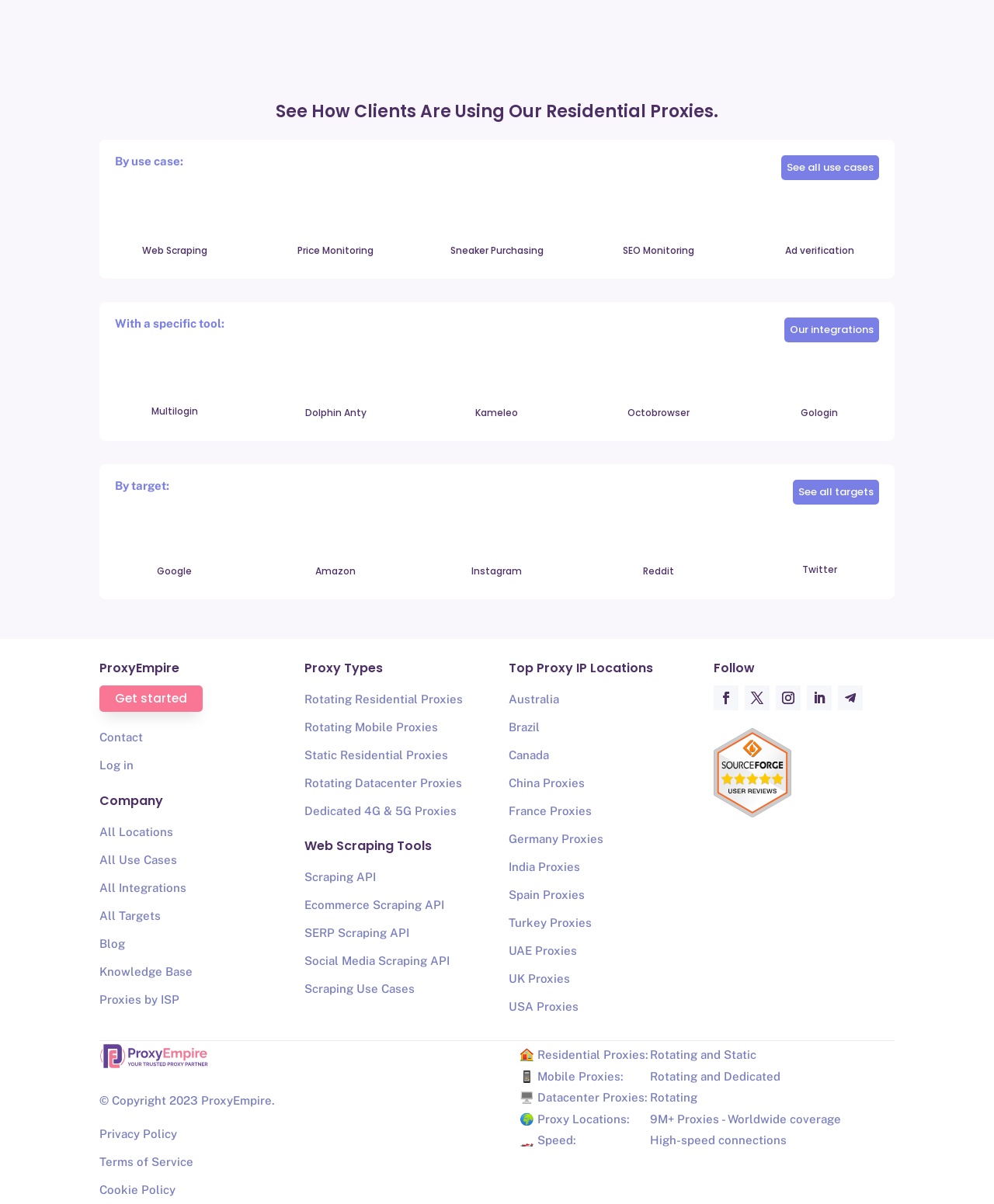How many use cases are listed?
Please provide a single word or phrase as your answer based on the image.

5